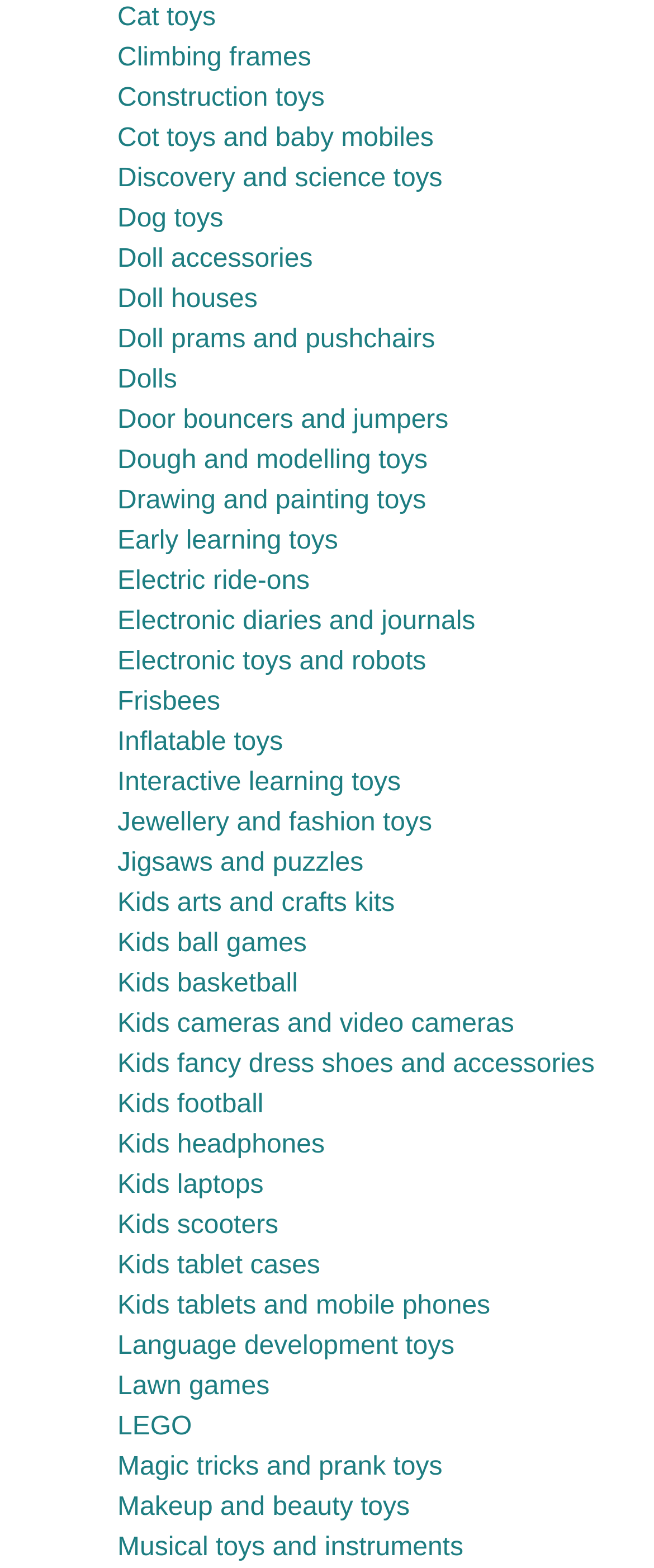Is 'LEGO' a toy category listed on this webpage?
Respond with a short answer, either a single word or a phrase, based on the image.

Yes